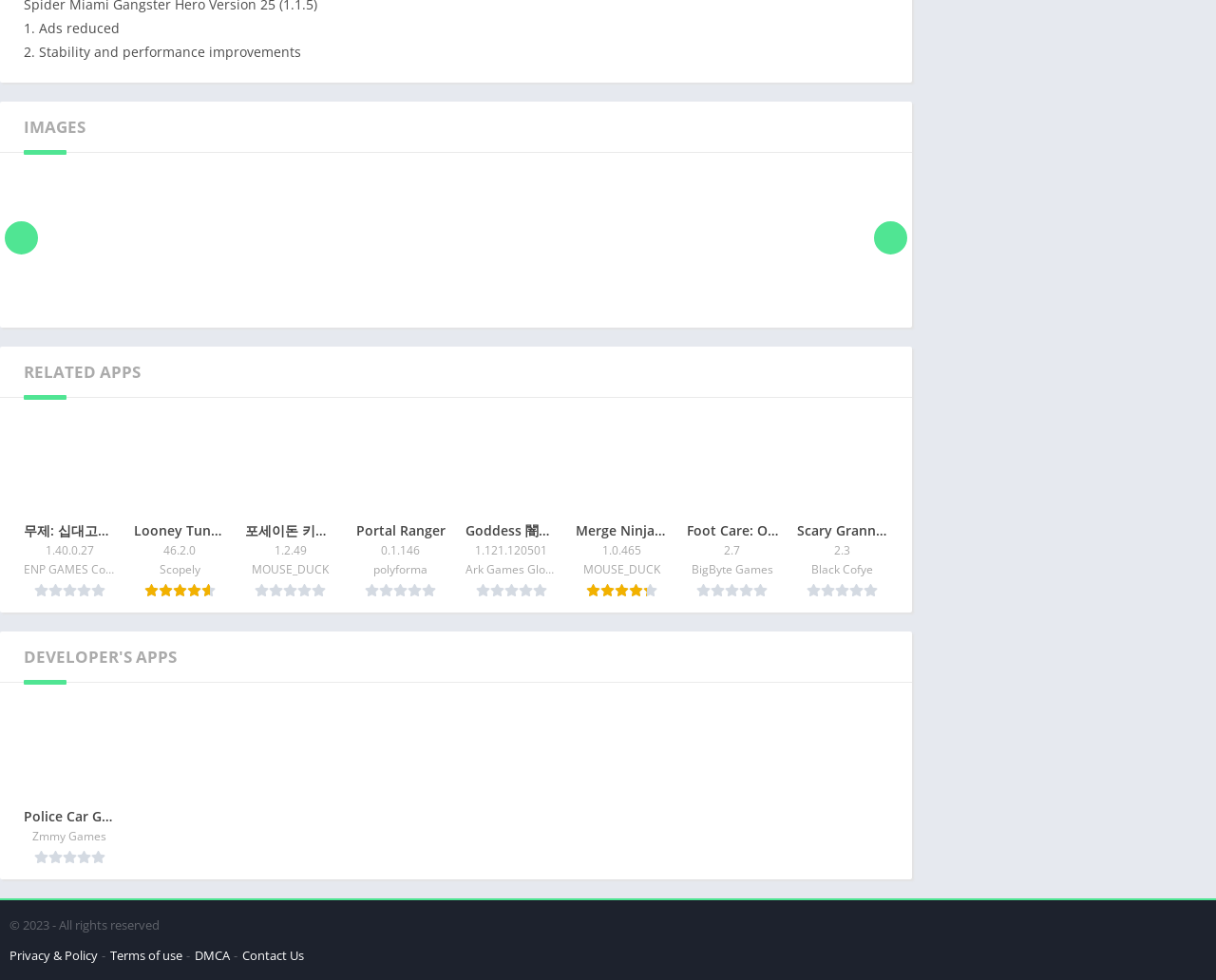Please identify the bounding box coordinates of the element's region that I should click in order to complete the following instruction: "Click the 'Next' button". The bounding box coordinates consist of four float numbers between 0 and 1, i.e., [left, top, right, bottom].

[0.715, 0.17, 0.75, 0.315]